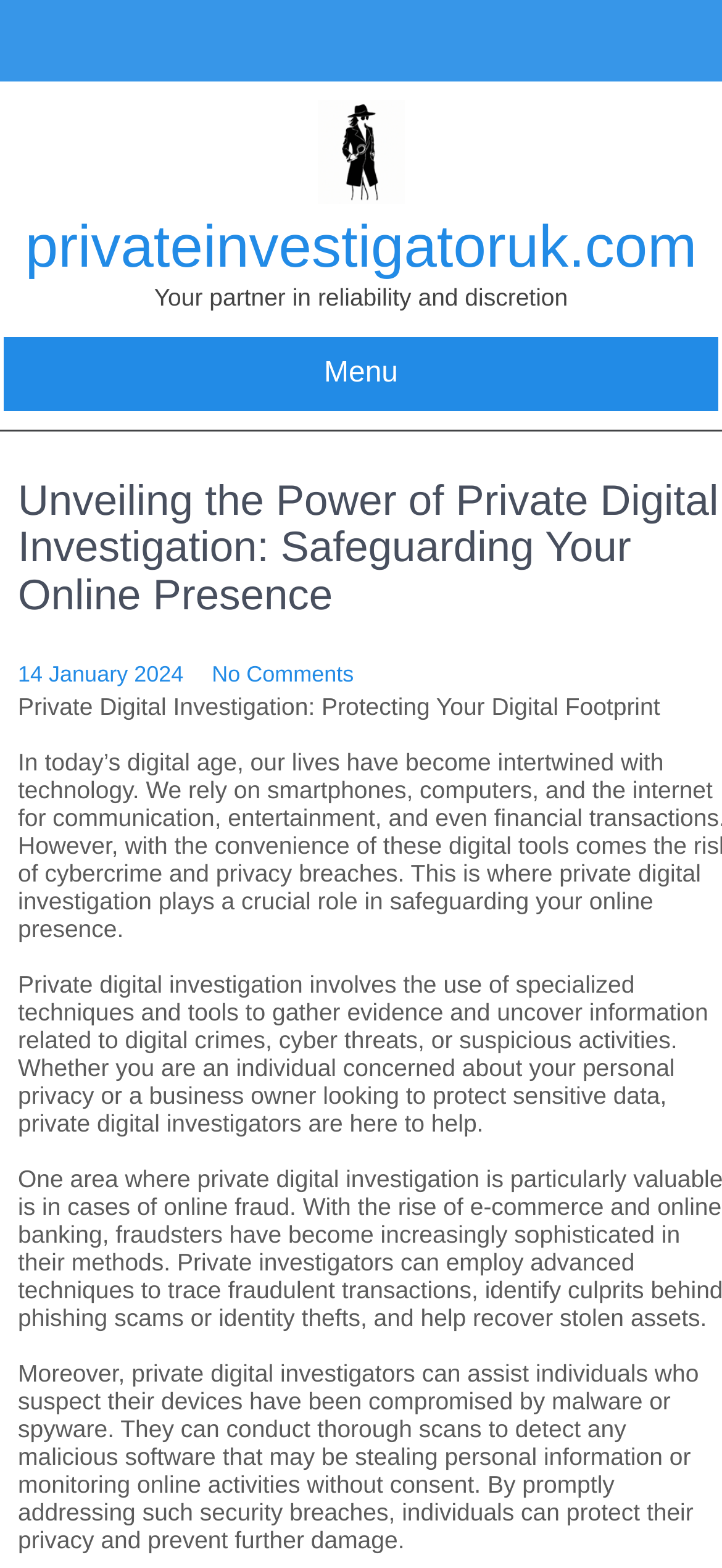Using floating point numbers between 0 and 1, provide the bounding box coordinates in the format (top-left x, top-left y, bottom-right x, bottom-right y). Locate the UI element described here: parent_node: privateinvestigatoruk.com

[0.434, 0.116, 0.566, 0.133]